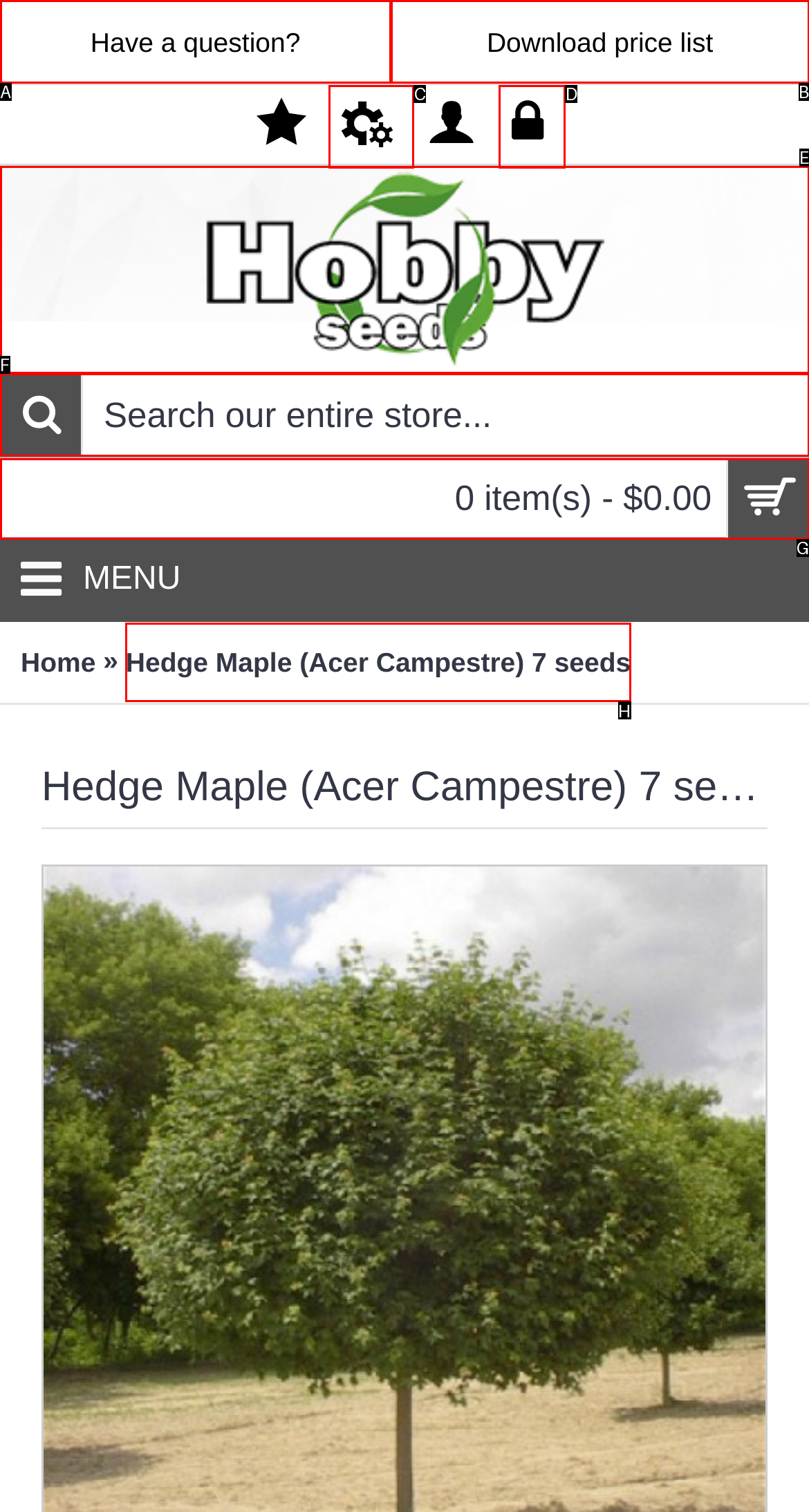Identify which HTML element to click to fulfill the following task: Search for products. Provide your response using the letter of the correct choice.

F